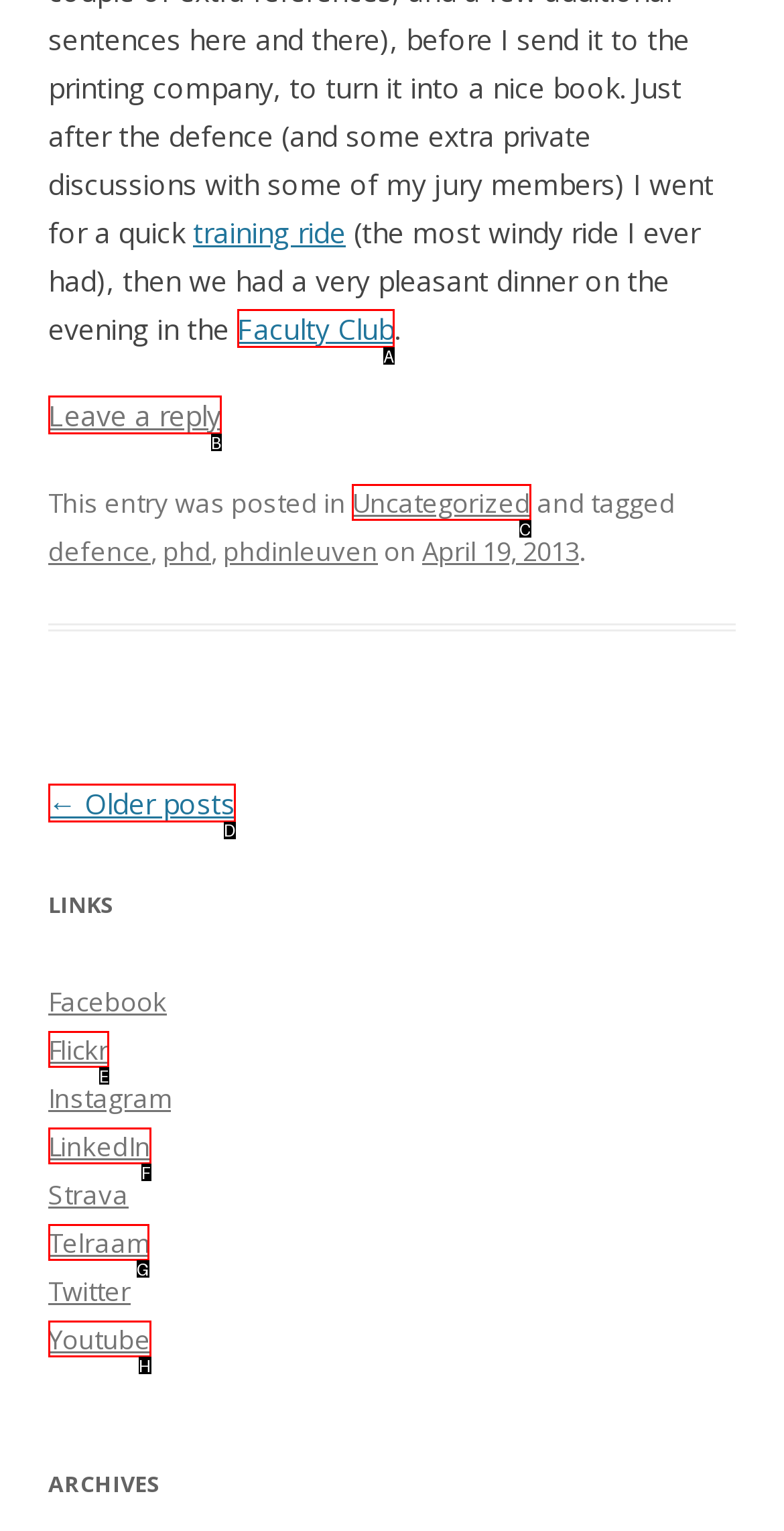Tell me which option I should click to complete the following task: View older posts
Answer with the option's letter from the given choices directly.

D